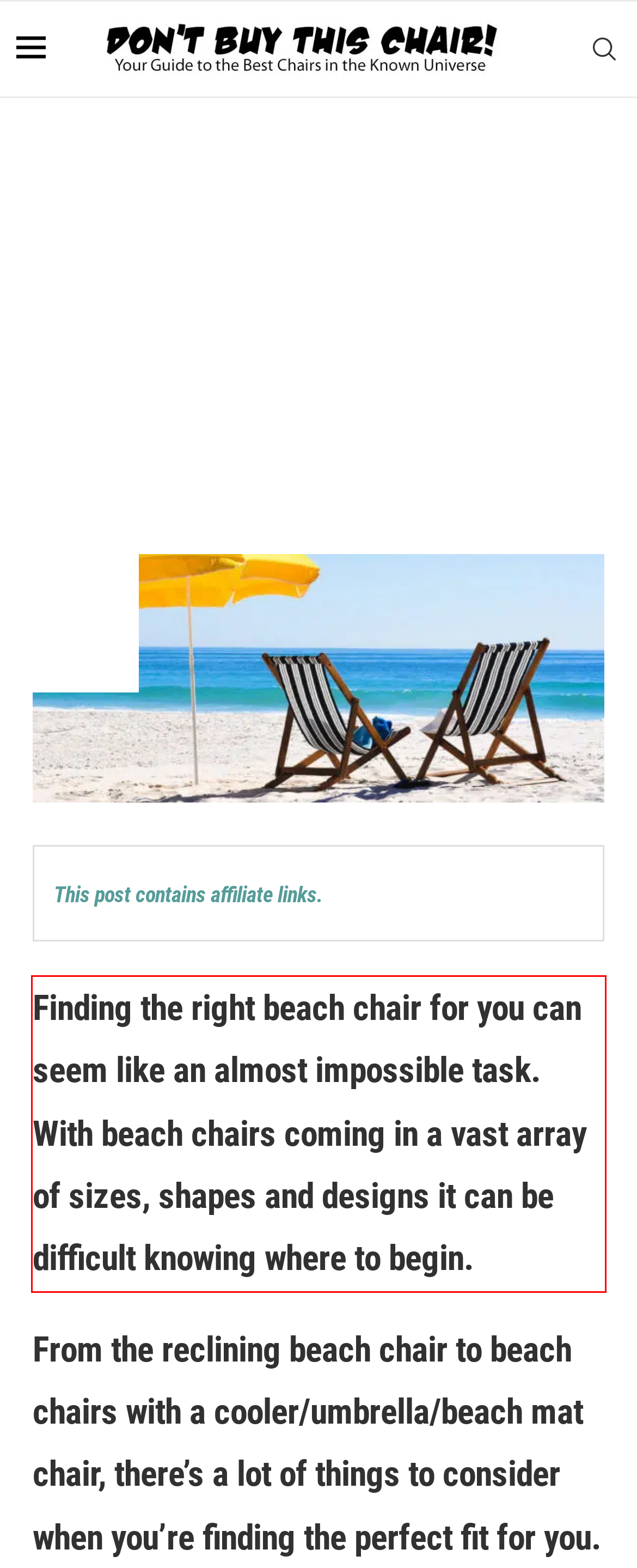Please identify and extract the text from the UI element that is surrounded by a red bounding box in the provided webpage screenshot.

Finding the right beach chair for you can seem like an almost impossible task. With beach chairs coming in a vast array of sizes, shapes and designs it can be difficult knowing where to begin.